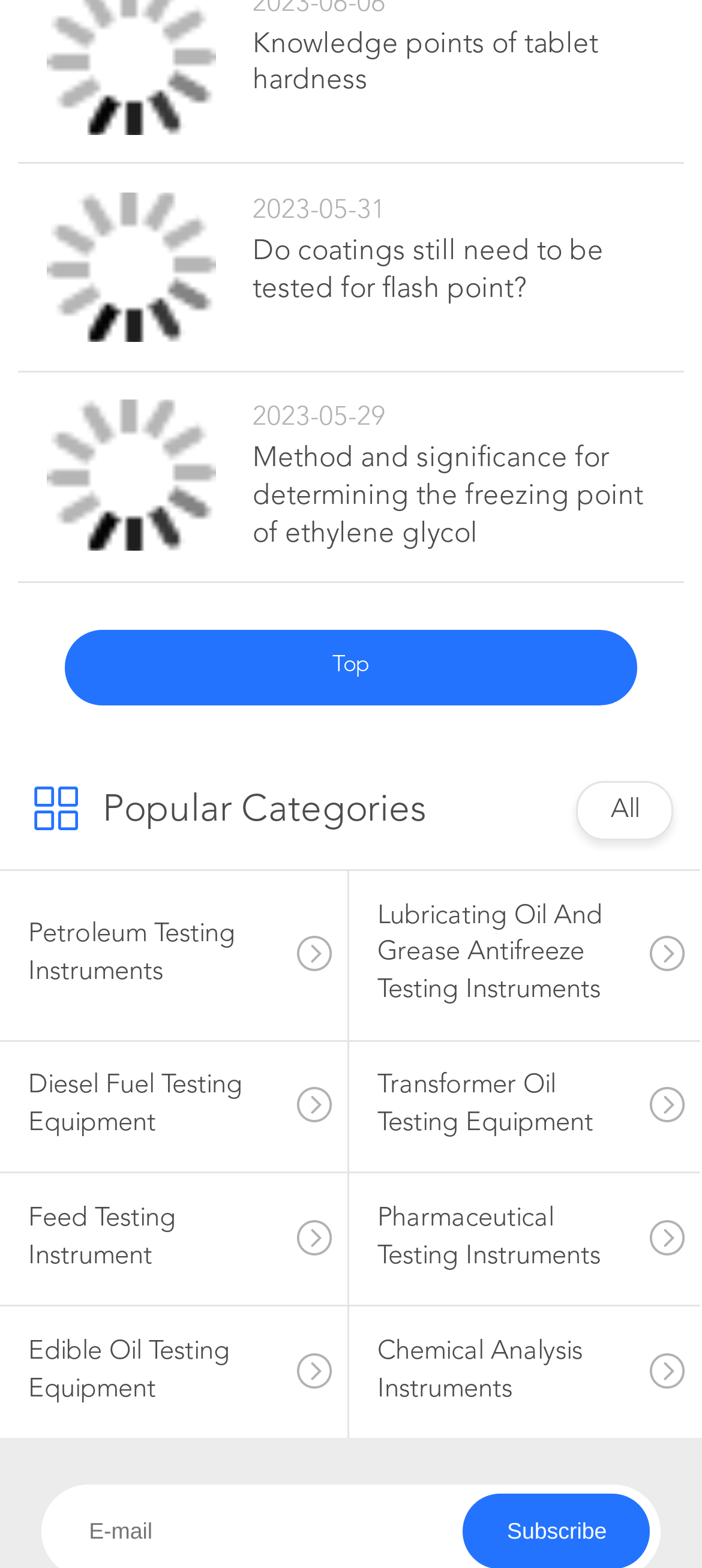Identify the bounding box for the UI element described as: "Feed Testing Instrument". Ensure the coordinates are four float numbers between 0 and 1, formatted as [left, top, right, bottom].

[0.0, 0.749, 0.495, 0.832]